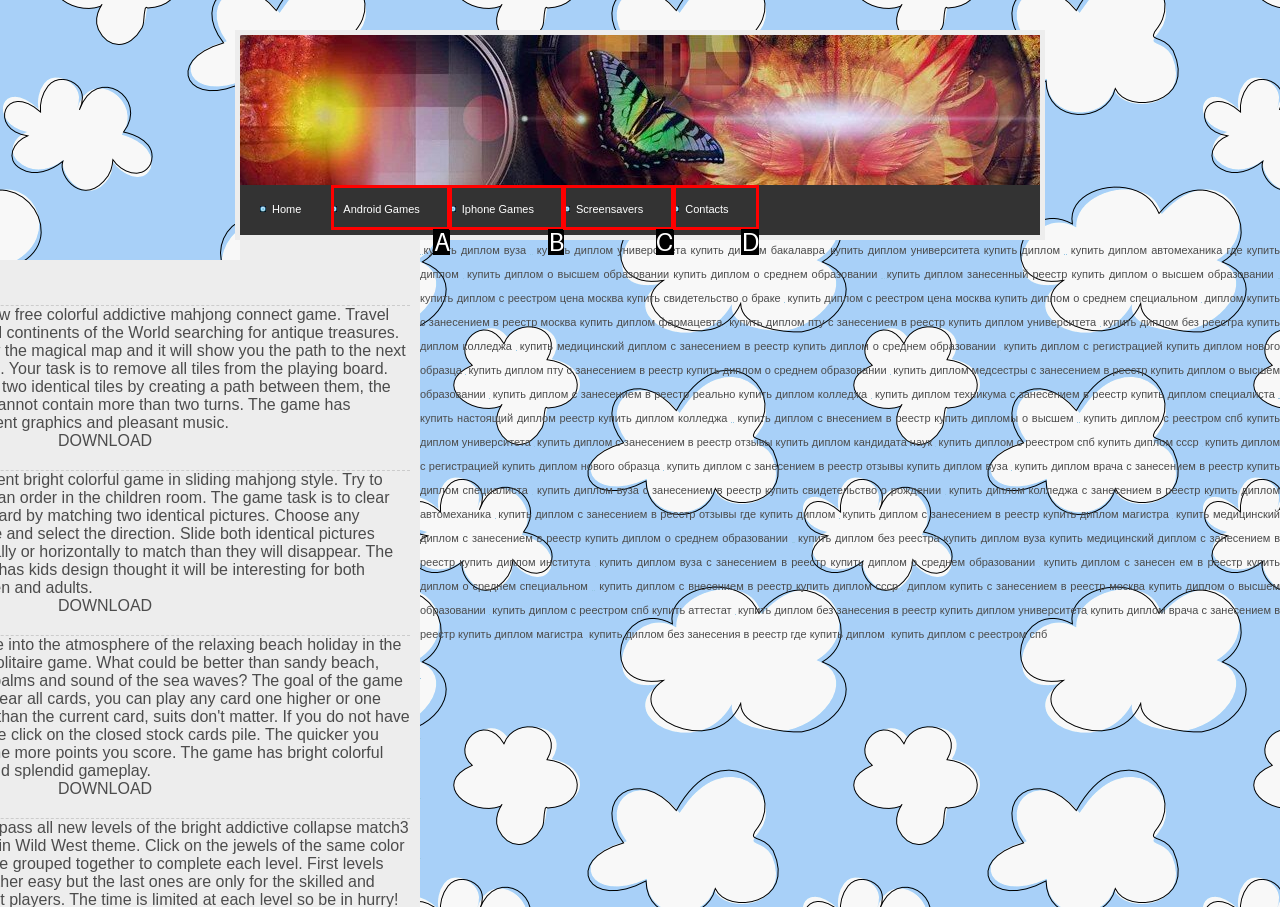Which HTML element matches the description: insurance?
Reply with the letter of the correct choice.

None